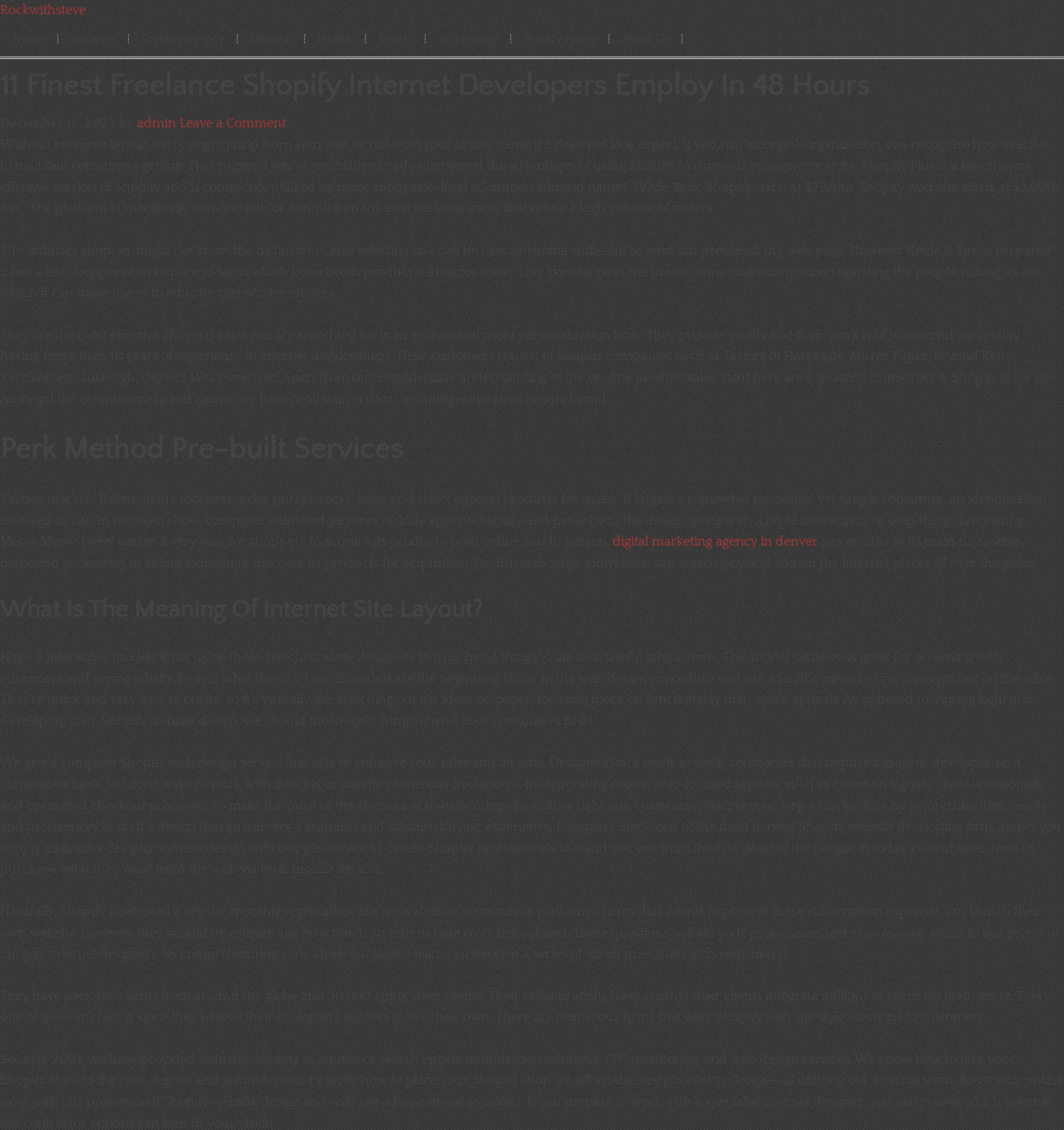Provide a short answer to the following question with just one word or phrase: What is the focus of the company's Shopify web design service?

Converting visitors into customers